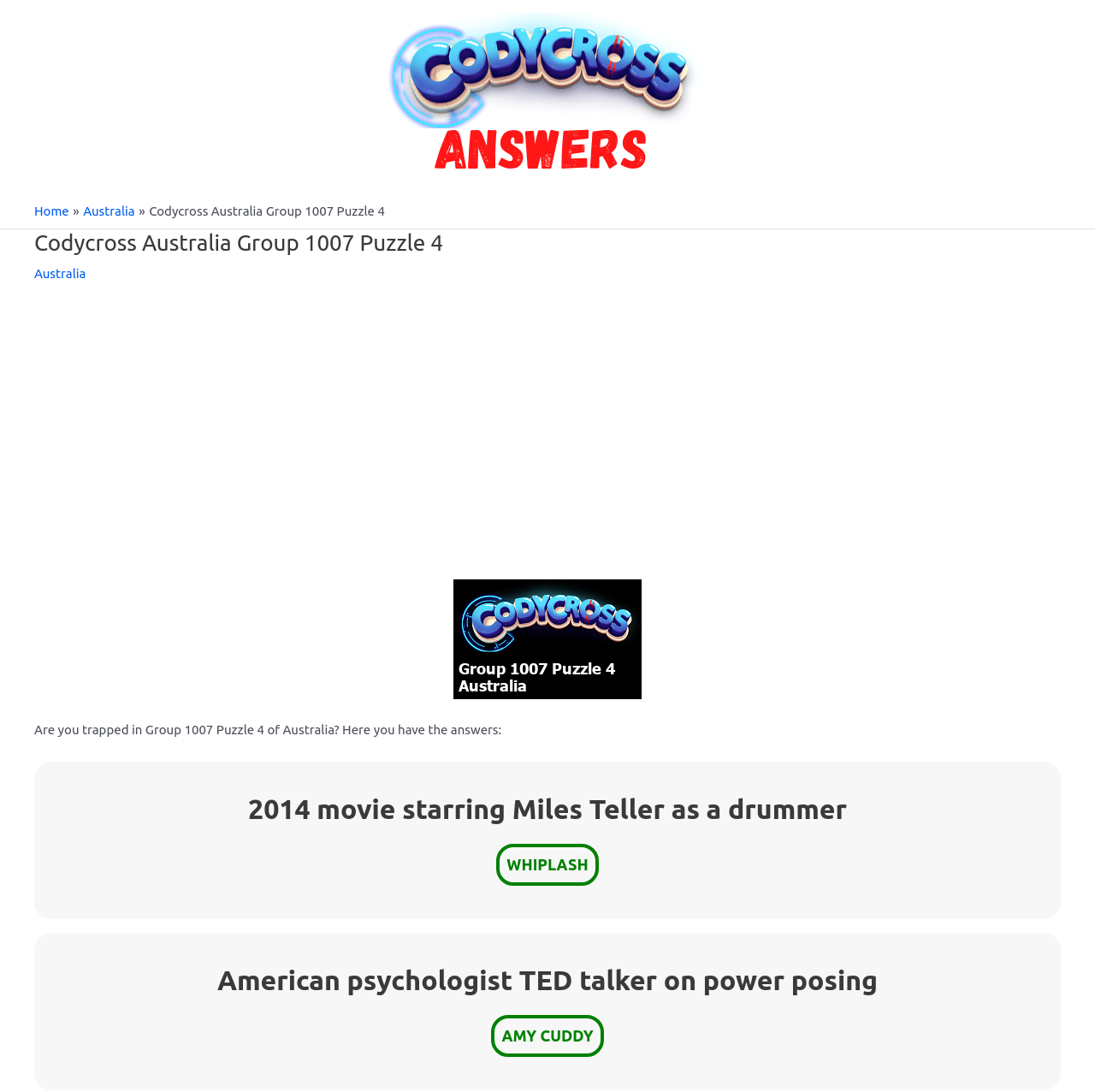Identify the bounding box for the UI element that is described as follows: "Home".

[0.031, 0.187, 0.063, 0.2]